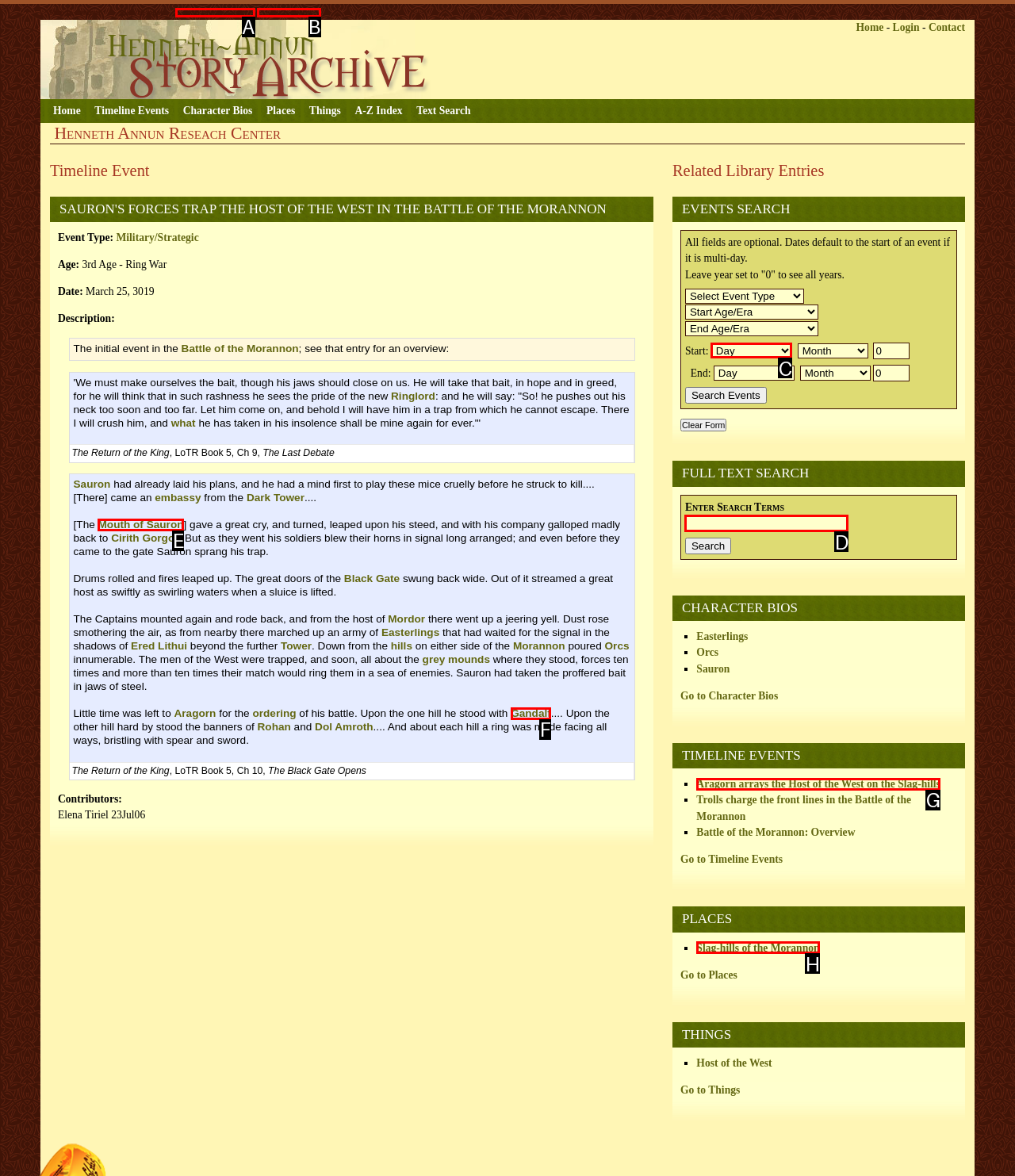Identify the letter that best matches this UI element description: parent_node: Enter Search Terms name="text_search"
Answer with the letter from the given options.

D